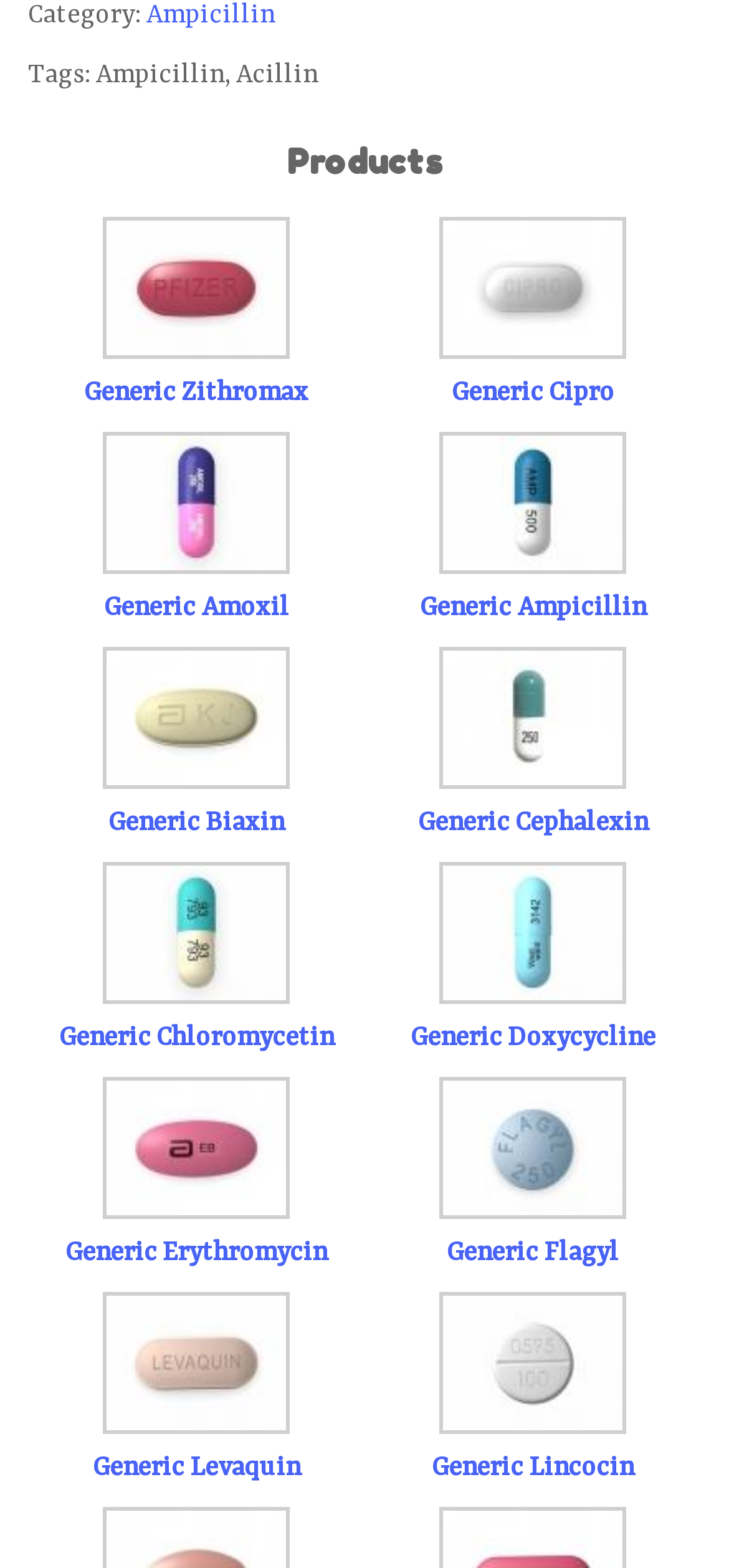Identify the bounding box coordinates for the region of the element that should be clicked to carry out the instruction: "View Generic Amoxil". The bounding box coordinates should be four float numbers between 0 and 1, i.e., [left, top, right, bottom].

[0.142, 0.378, 0.396, 0.397]